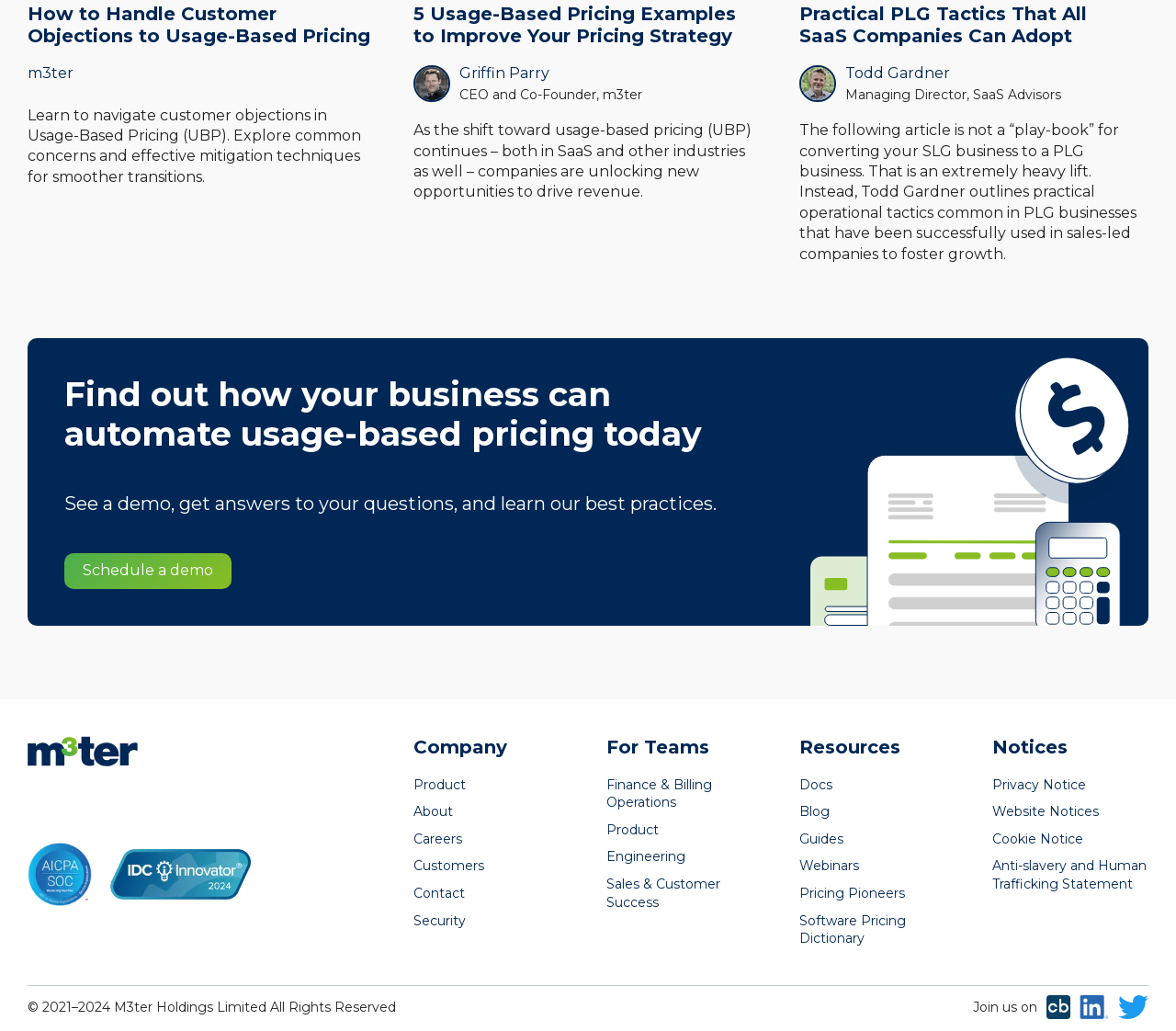Identify the bounding box for the UI element described as: "Finance & Billing Operations". Ensure the coordinates are four float numbers between 0 and 1, formatted as [left, top, right, bottom].

[0.516, 0.753, 0.648, 0.788]